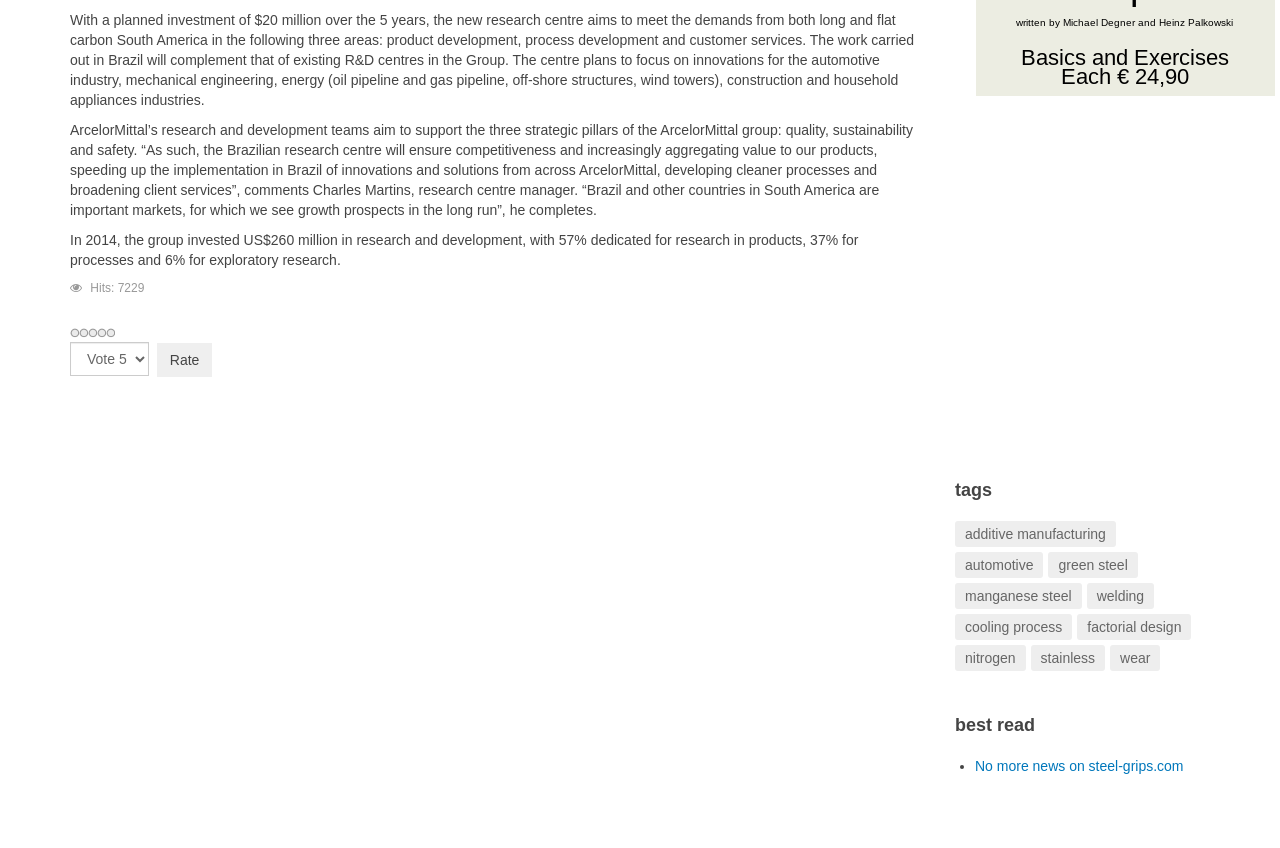Given the element description "No more news on steel-grips.com", identify the bounding box of the corresponding UI element.

[0.762, 0.893, 0.925, 0.912]